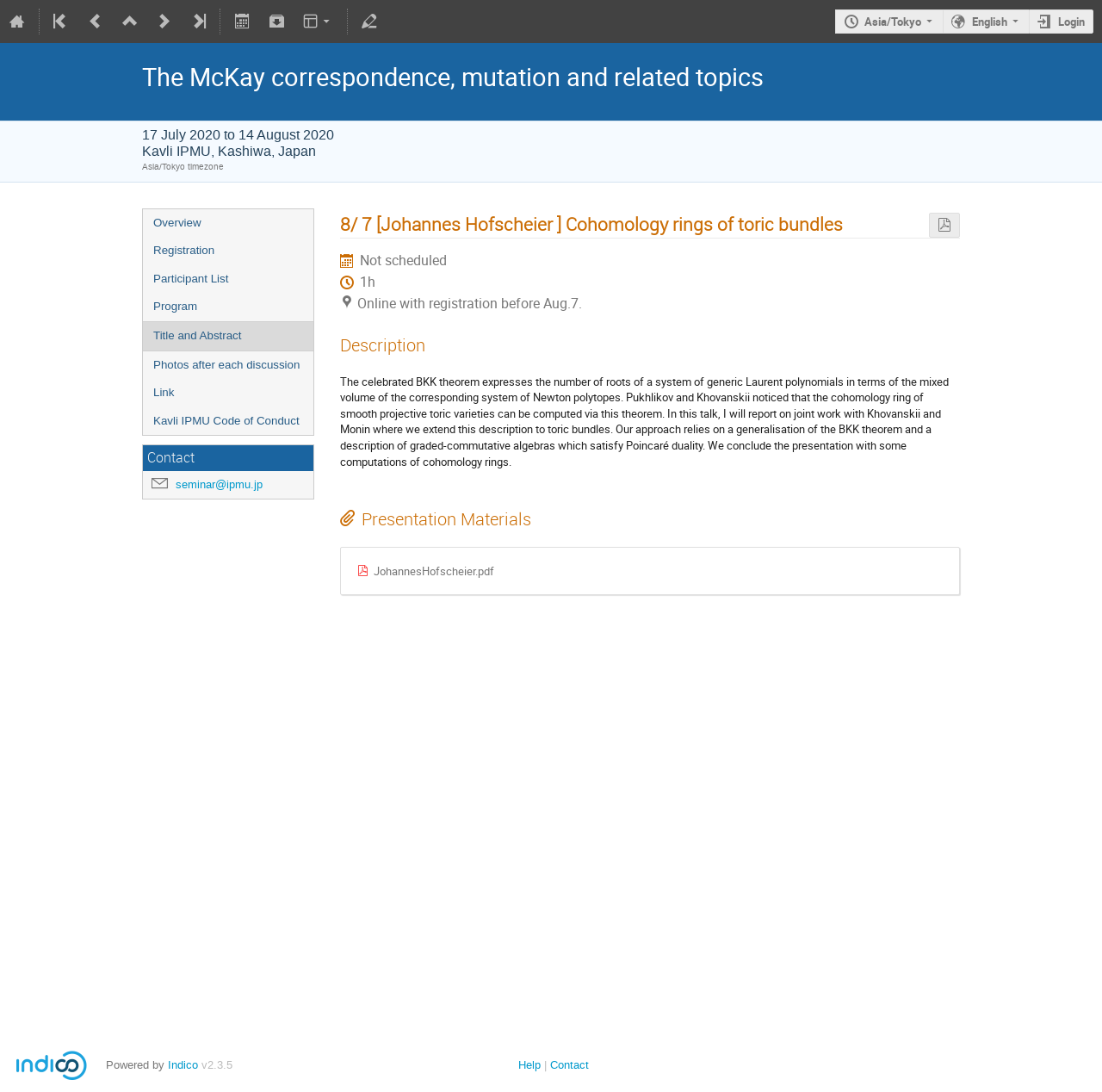Refer to the image and offer a detailed explanation in response to the question: What is the topic of Johannes Hofscheier's talk?

I found the topic of Johannes Hofscheier's talk by looking at the heading element with the text '8/ 7 [Johannes Hofscheier ] Cohomology rings of toric bundles' which is located in the middle of the webpage.